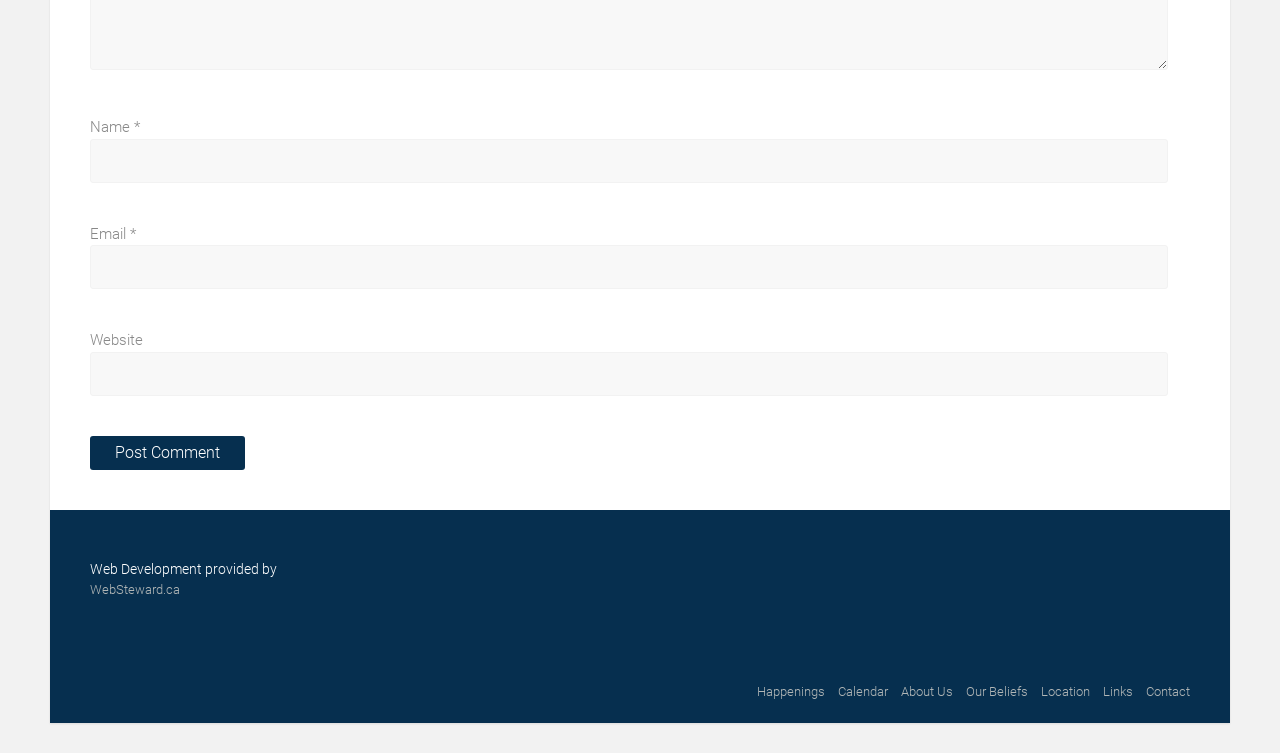Find the bounding box coordinates of the clickable area required to complete the following action: "Visit the website of WebSteward.ca".

[0.07, 0.773, 0.143, 0.793]